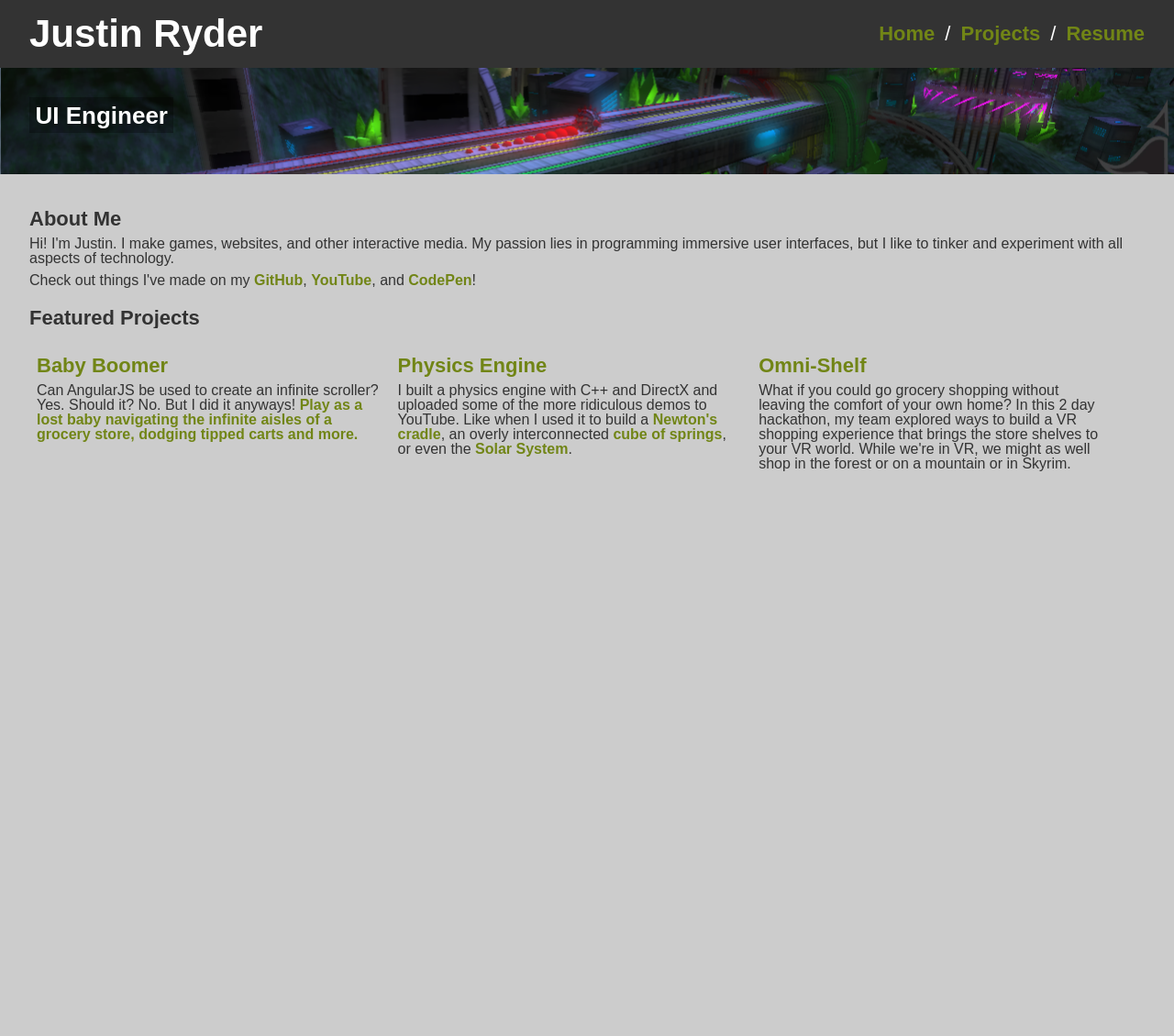What is the name of the first featured project?
Utilize the information in the image to give a detailed answer to the question.

The first featured project is 'Baby Boomer', which has a heading and a brief description that starts with 'Can AngularJS be used to create an infinite scroller?'.